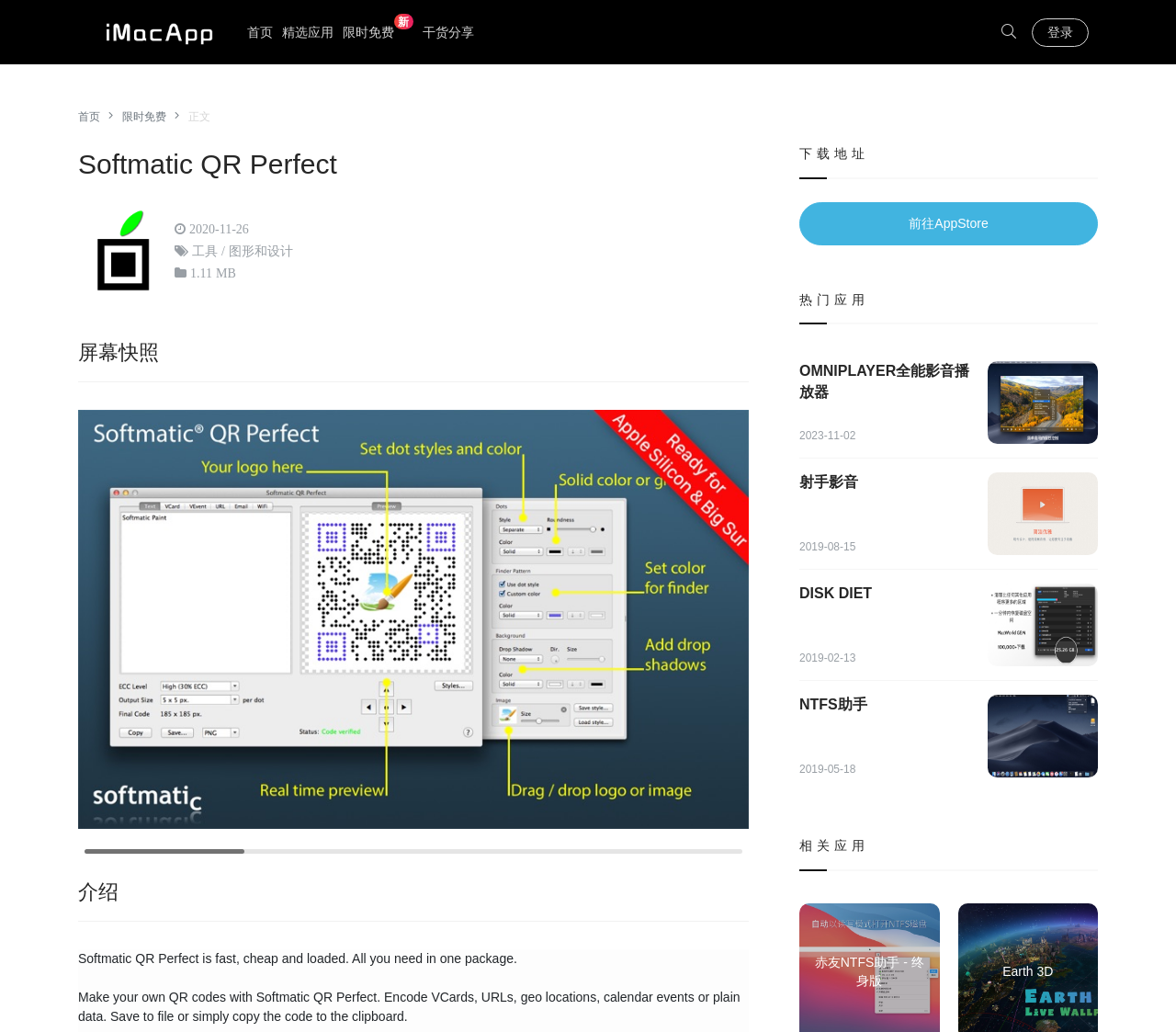What is the name of the software?
Using the image as a reference, give a one-word or short phrase answer.

Softmatic QR Perfect